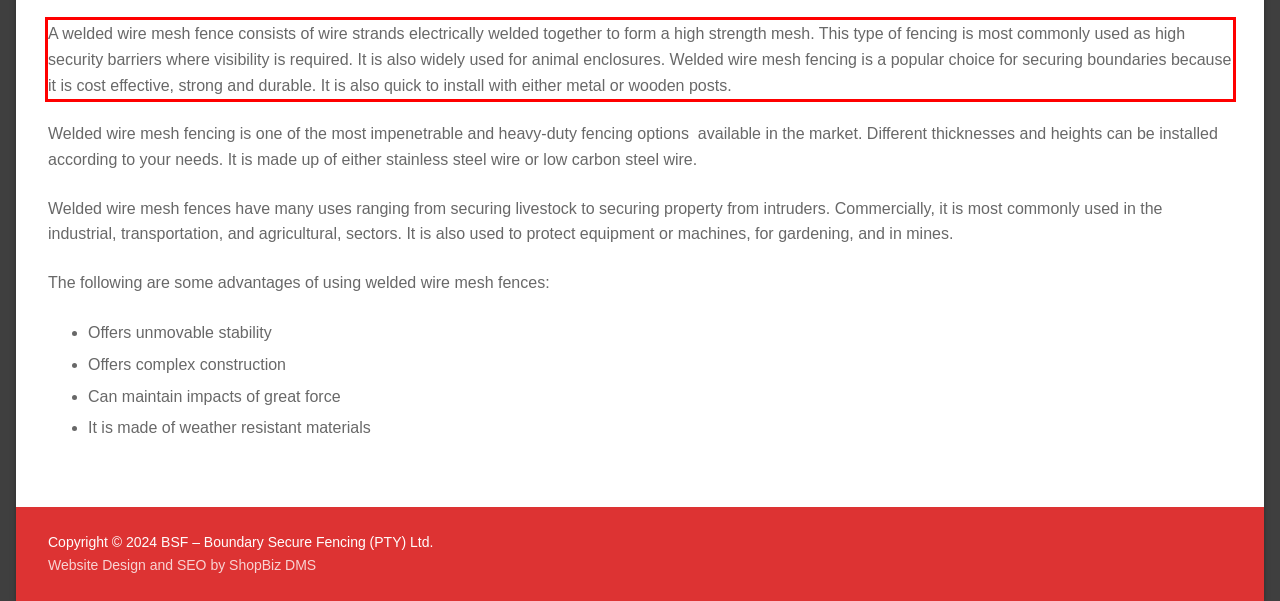Examine the webpage screenshot, find the red bounding box, and extract the text content within this marked area.

A welded wire mesh fence consists of wire strands electrically welded together to form a high strength mesh. This type of fencing is most commonly used as high security barriers where visibility is required. It is also widely used for animal enclosures. Welded wire mesh fencing is a popular choice for securing boundaries because it is cost effective, strong and durable. It is also quick to install with either metal or wooden posts.